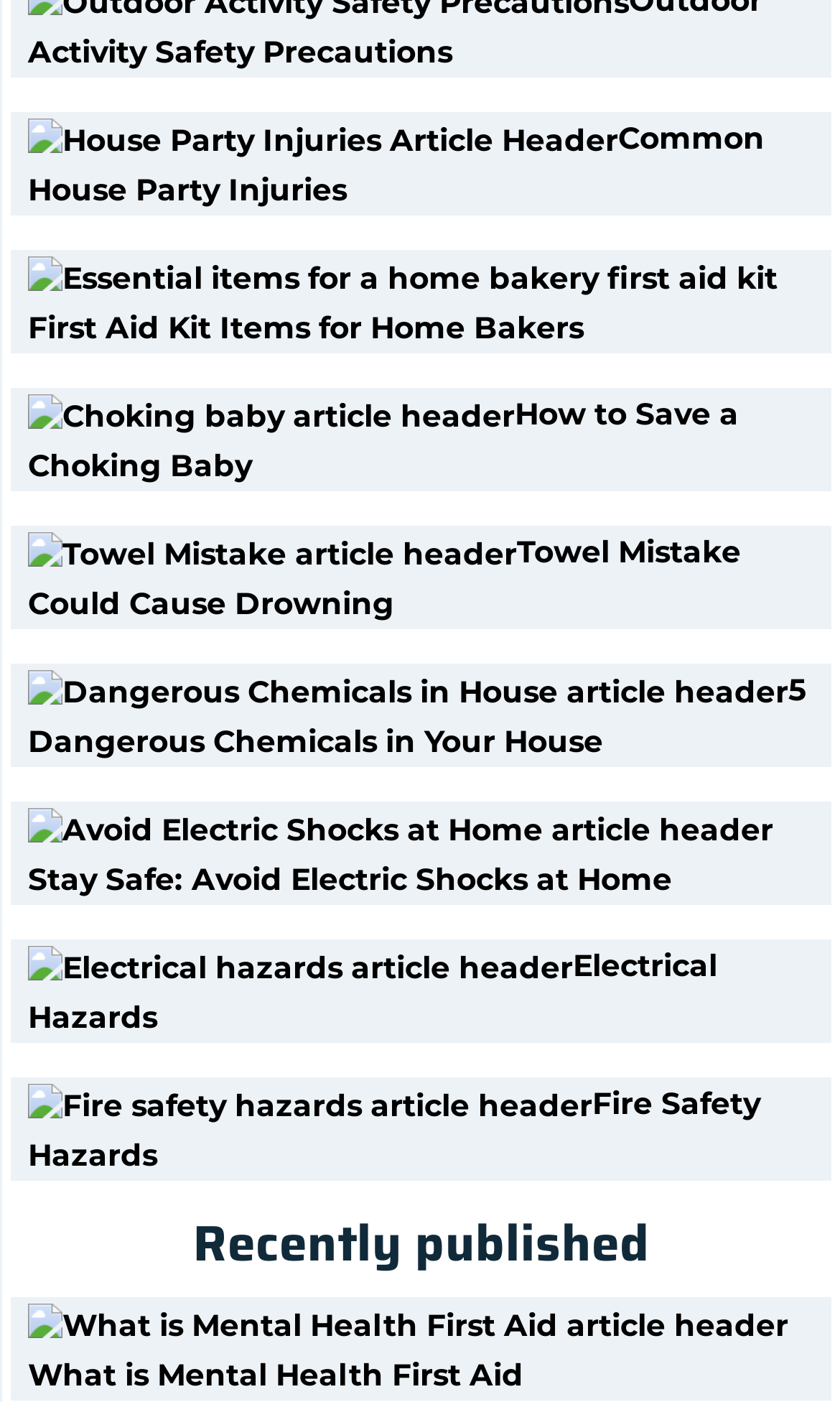Identify the bounding box coordinates for the element you need to click to achieve the following task: "Explore the article on 5 Dangerous Chemicals in Your House". The coordinates must be four float values ranging from 0 to 1, formatted as [left, top, right, bottom].

[0.033, 0.44, 0.959, 0.543]